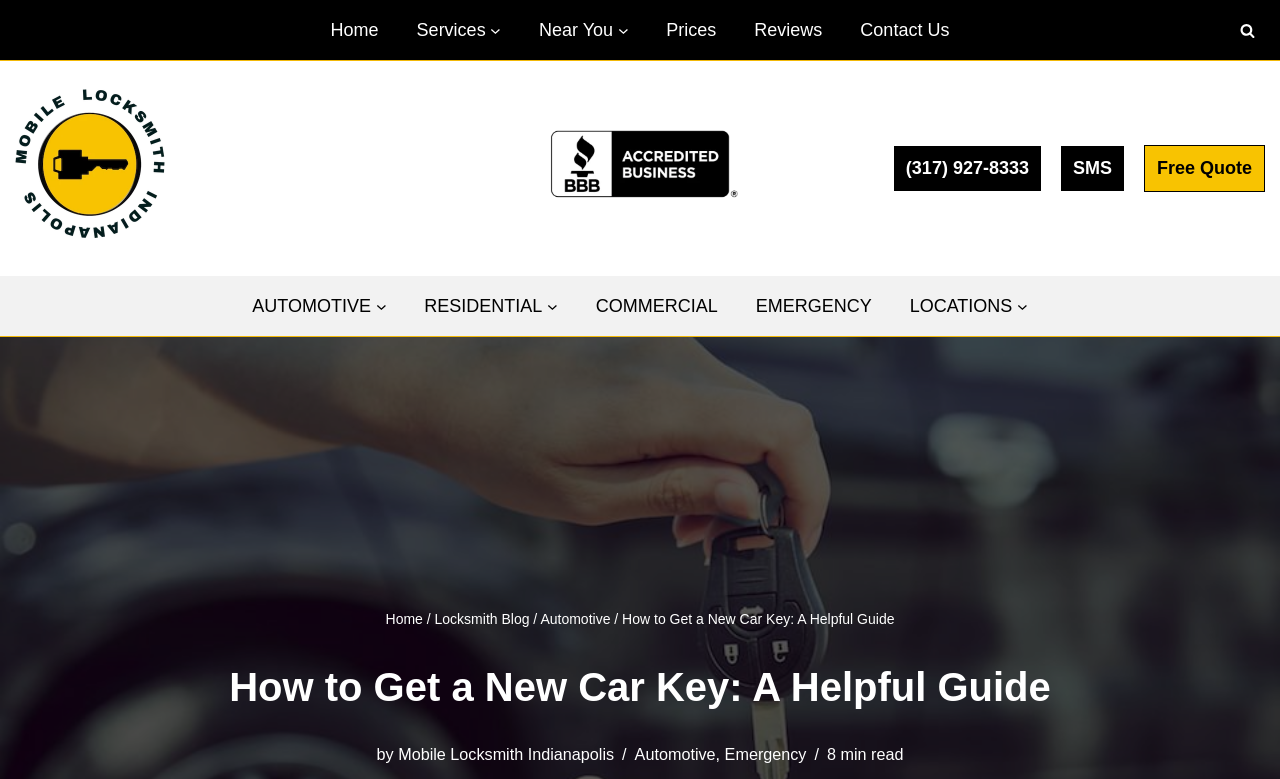Based on the element description: "Free Quote", identify the bounding box coordinates for this UI element. The coordinates must be four float numbers between 0 and 1, listed as [left, top, right, bottom].

[0.894, 0.186, 0.988, 0.246]